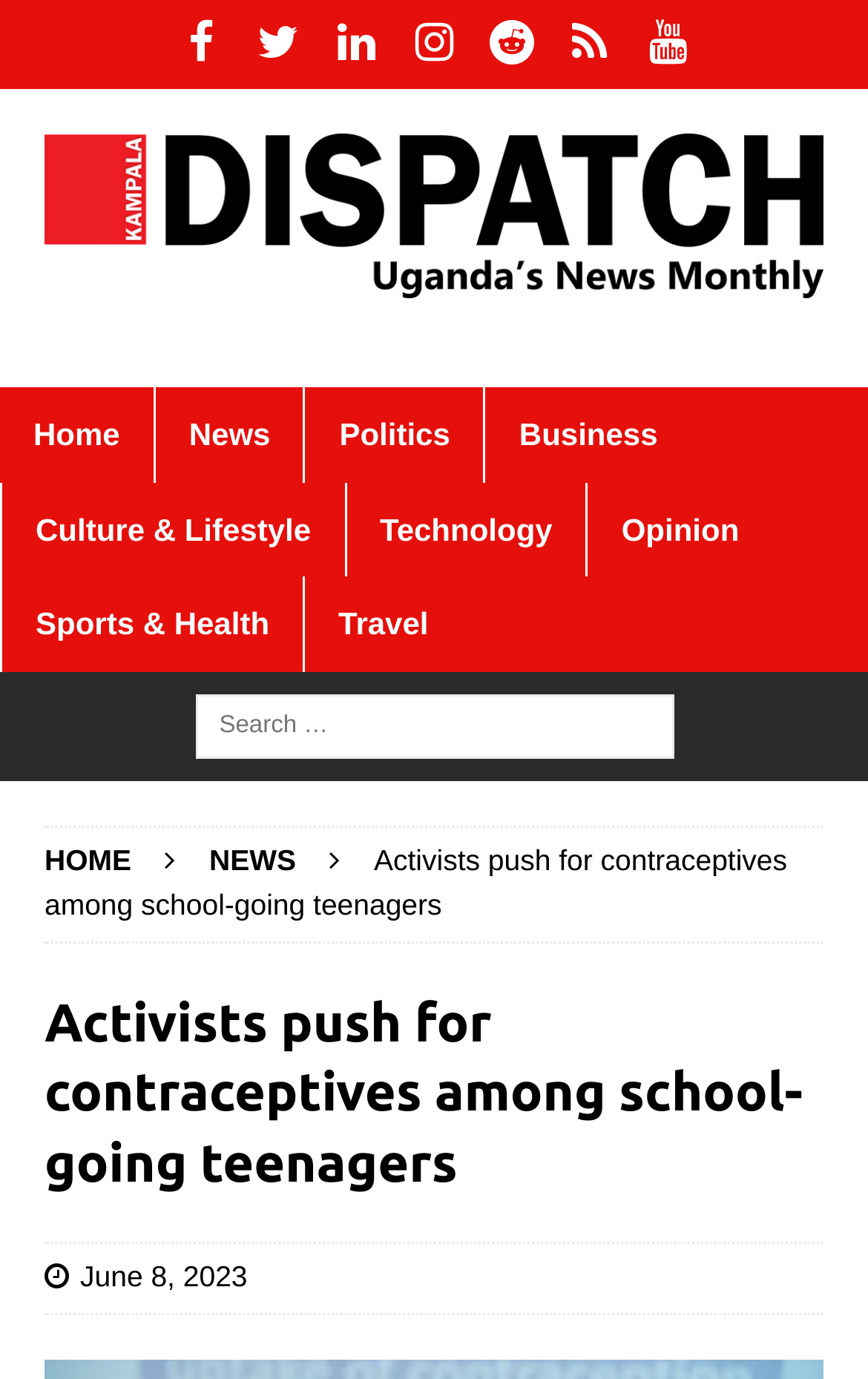What is the name of the website?
Please describe in detail the information shown in the image to answer the question.

The name of the website can be determined by looking at the logo at the top left corner of the webpage, which is an image with the text 'Kampala-Dispatch-Logo.png'. This logo is likely to be the website's logo, and therefore, the name of the website is Kampala Dispatch.